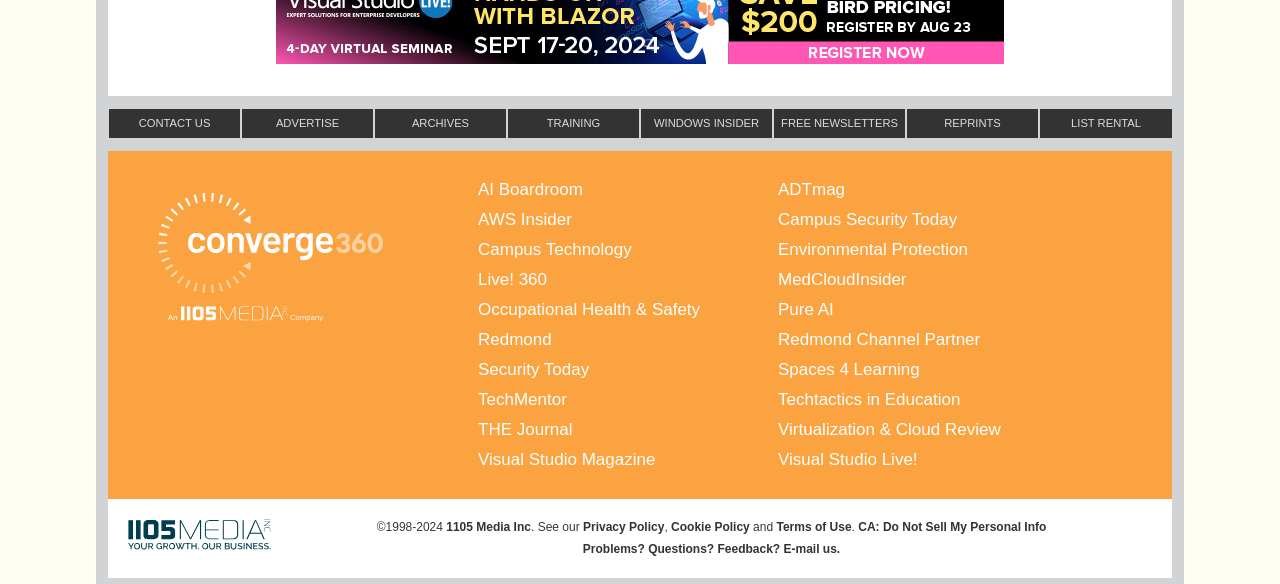What is the purpose of this website?
Please give a detailed and elaborate answer to the question.

Based on the numerous links to various publications and media outlets, it appears that this website is a hub for a media and publishing company, providing access to different publications, training, and resources.